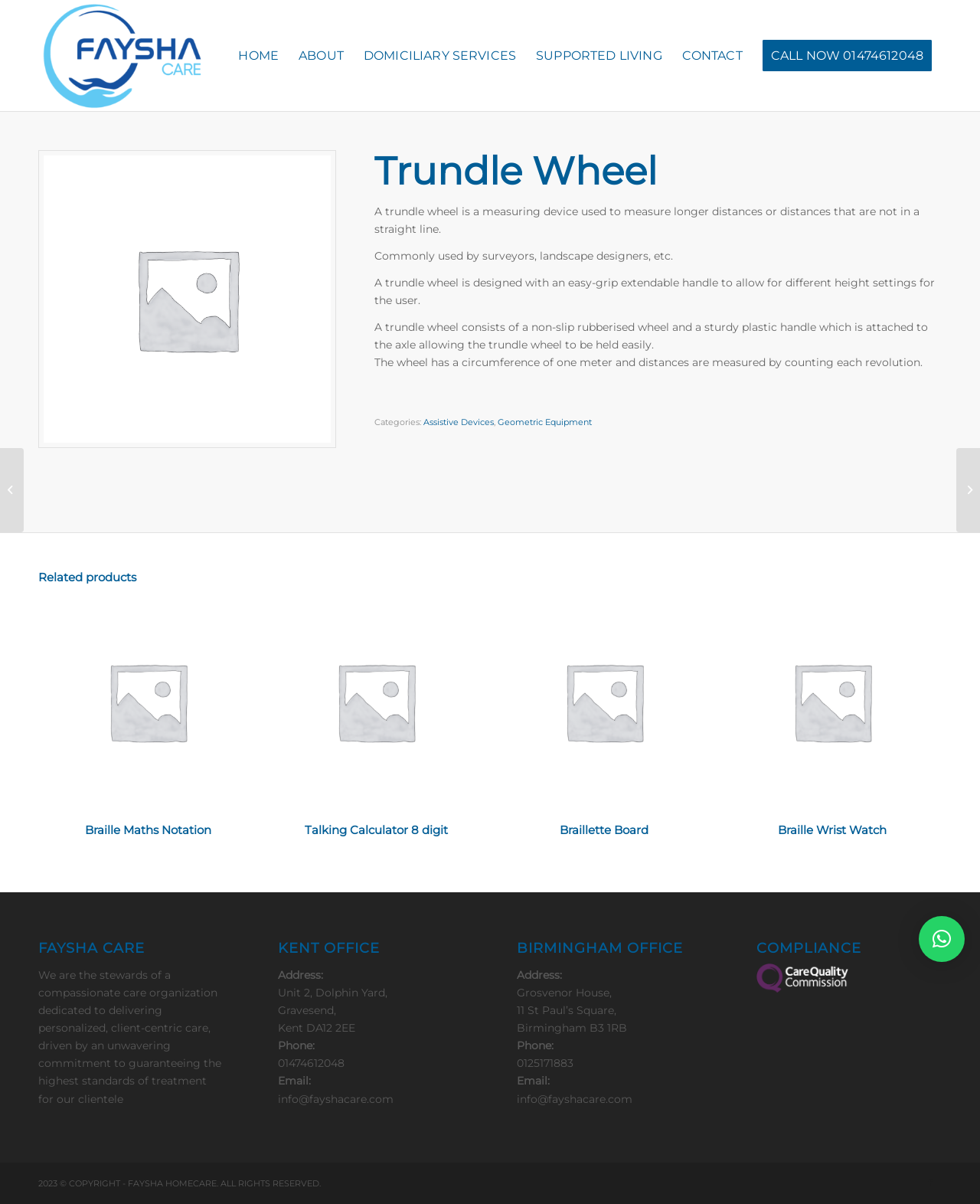What is the category of the product 'Braille Maths Notation'?
Answer the question with a single word or phrase by looking at the picture.

Assistive Devices, Geometric Equipment